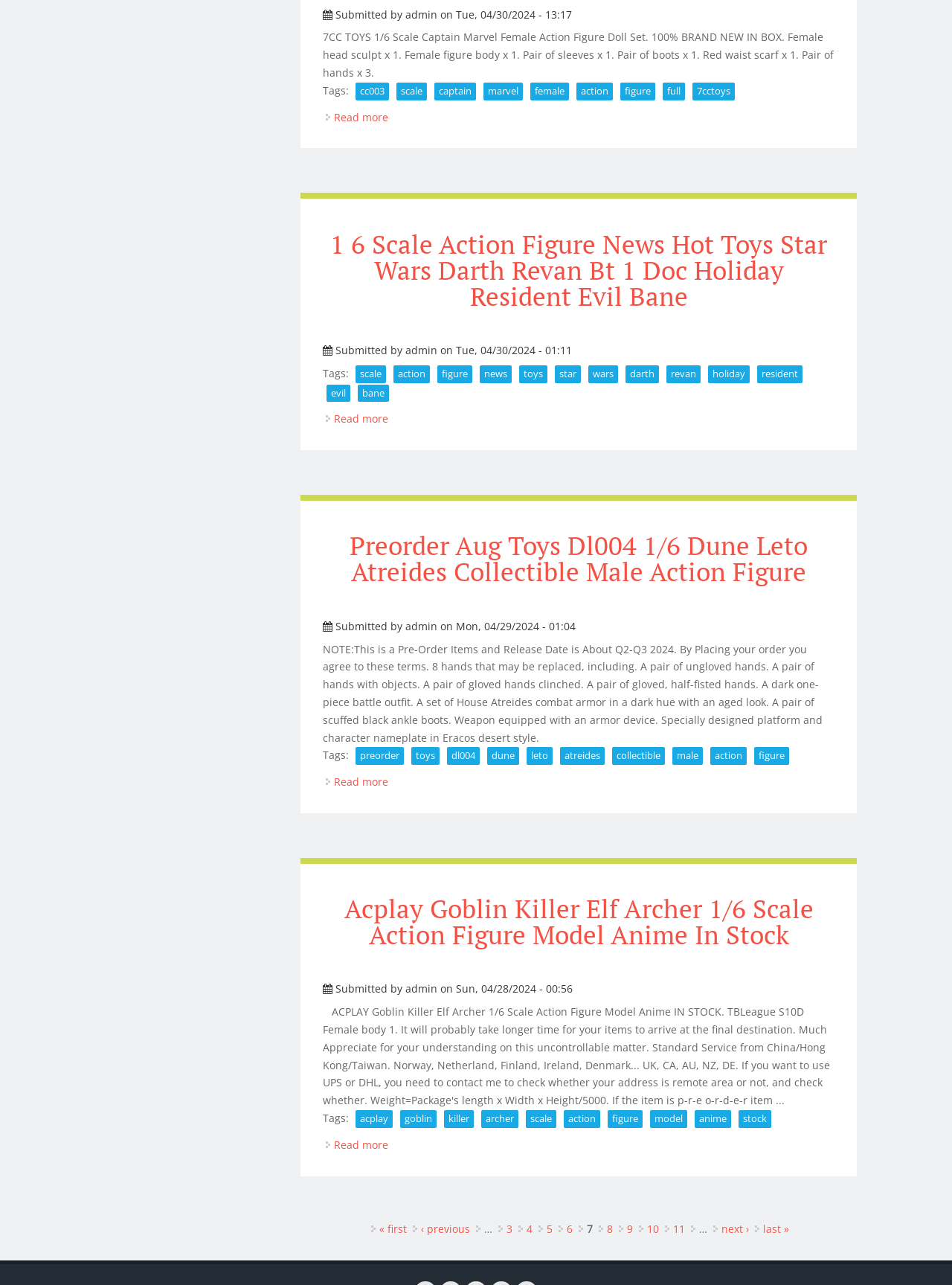Please specify the bounding box coordinates of the area that should be clicked to accomplish the following instruction: "Read more about Acplay Goblin Killer Elf Archer 1/6 Scale Action Figure Model Anime In Stock". The coordinates should consist of four float numbers between 0 and 1, i.e., [left, top, right, bottom].

[0.362, 0.694, 0.854, 0.741]